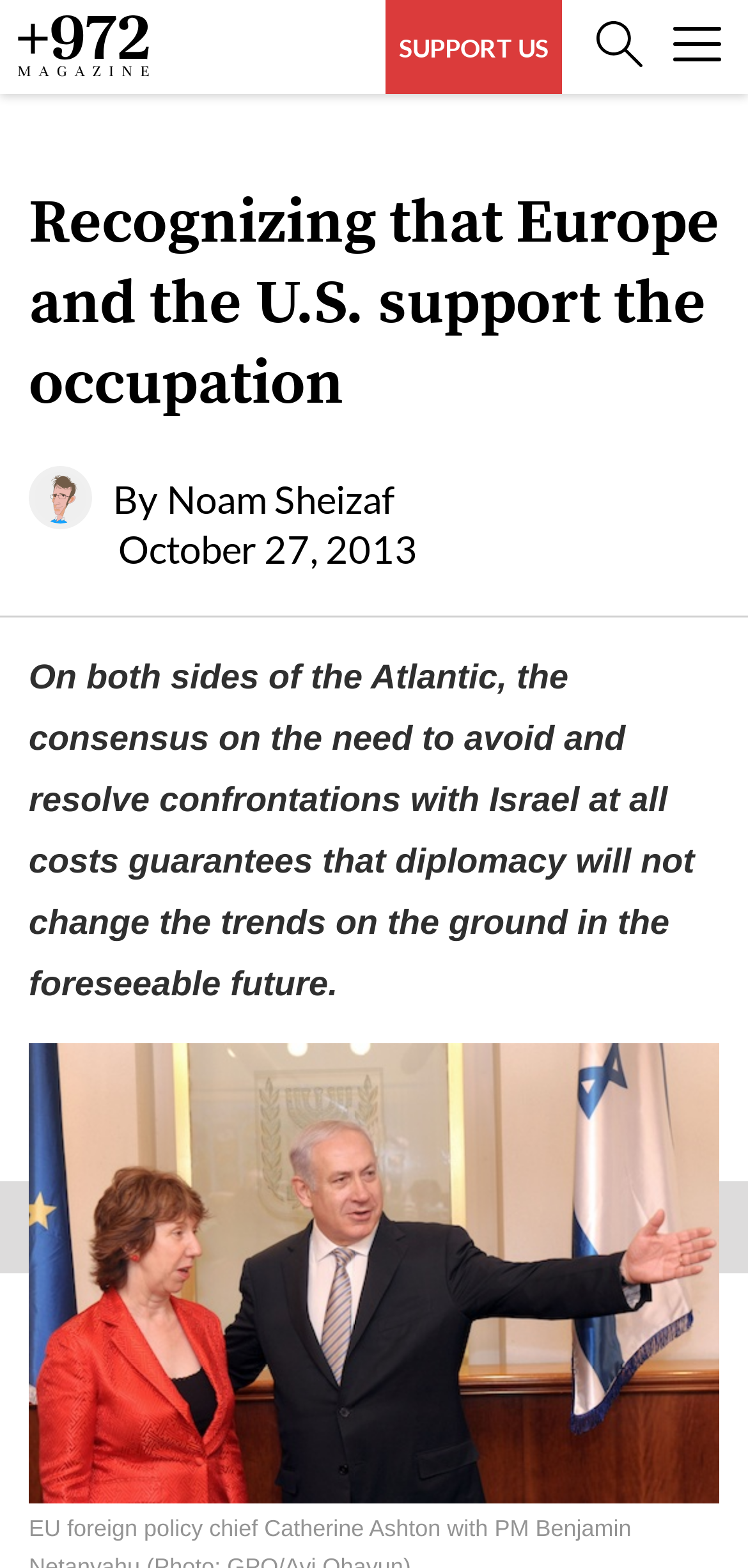Find the bounding box coordinates for the UI element whose description is: "twitter". The coordinates should be four float numbers between 0 and 1, in the format [left, top, right, bottom].

[0.337, 0.769, 0.386, 0.797]